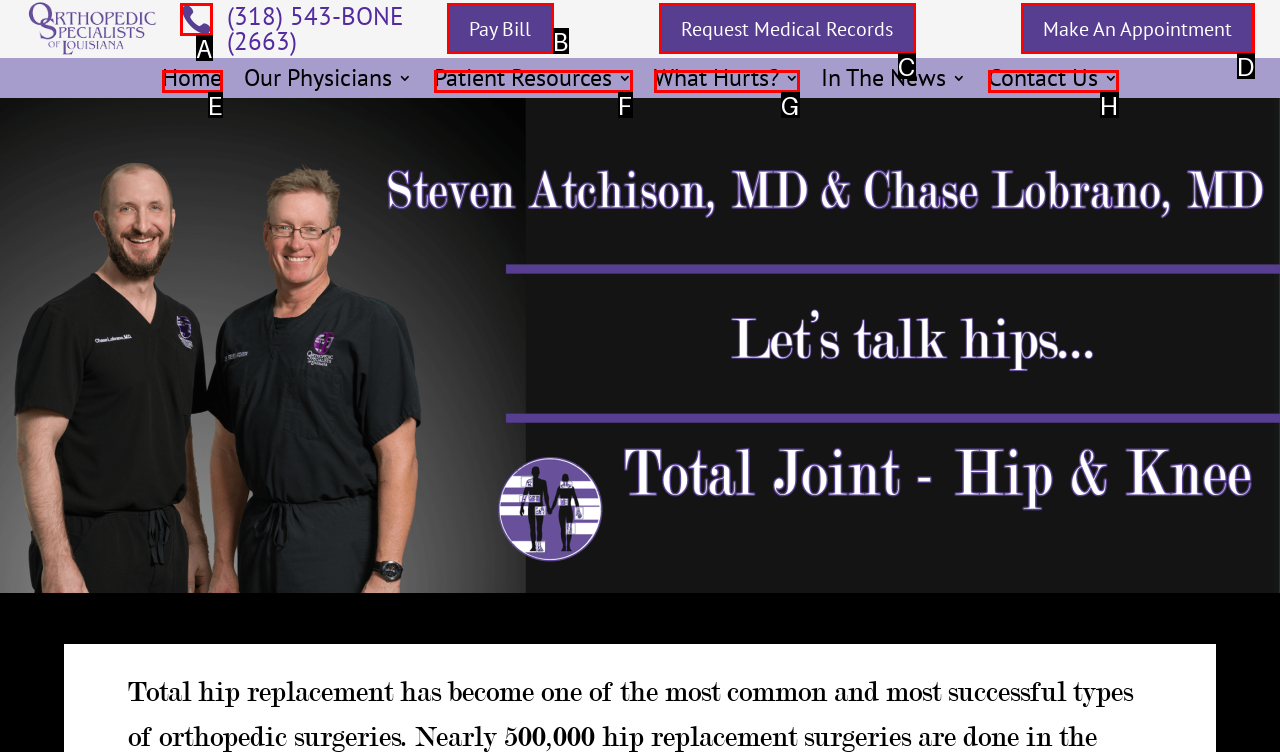Identify the HTML element that corresponds to the following description: Home Provide the letter of the best matching option.

E